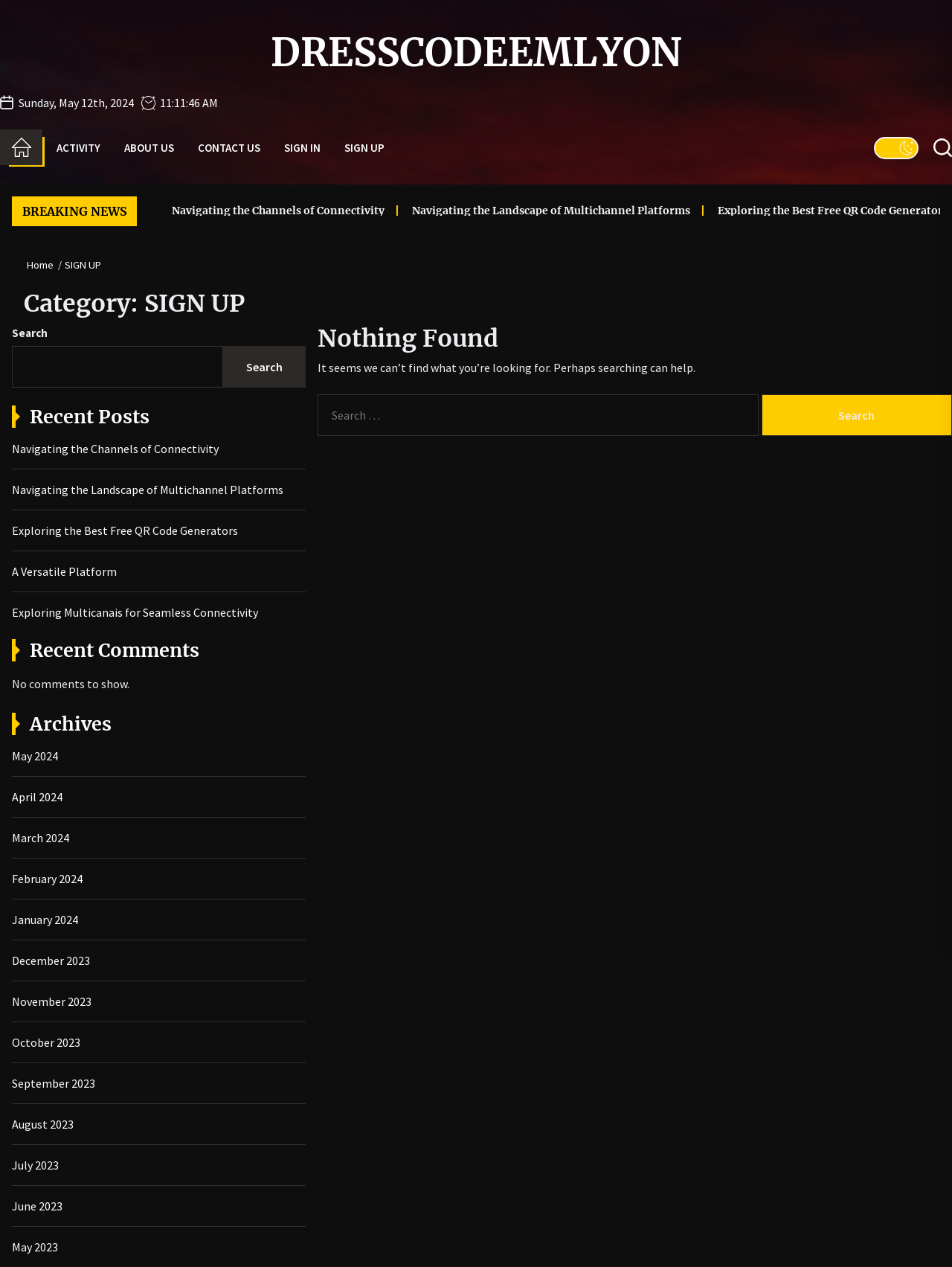Please specify the bounding box coordinates of the area that should be clicked to accomplish the following instruction: "Click on the 'Home' link". The coordinates should consist of four float numbers between 0 and 1, i.e., [left, top, right, bottom].

[0.0, 0.102, 0.045, 0.13]